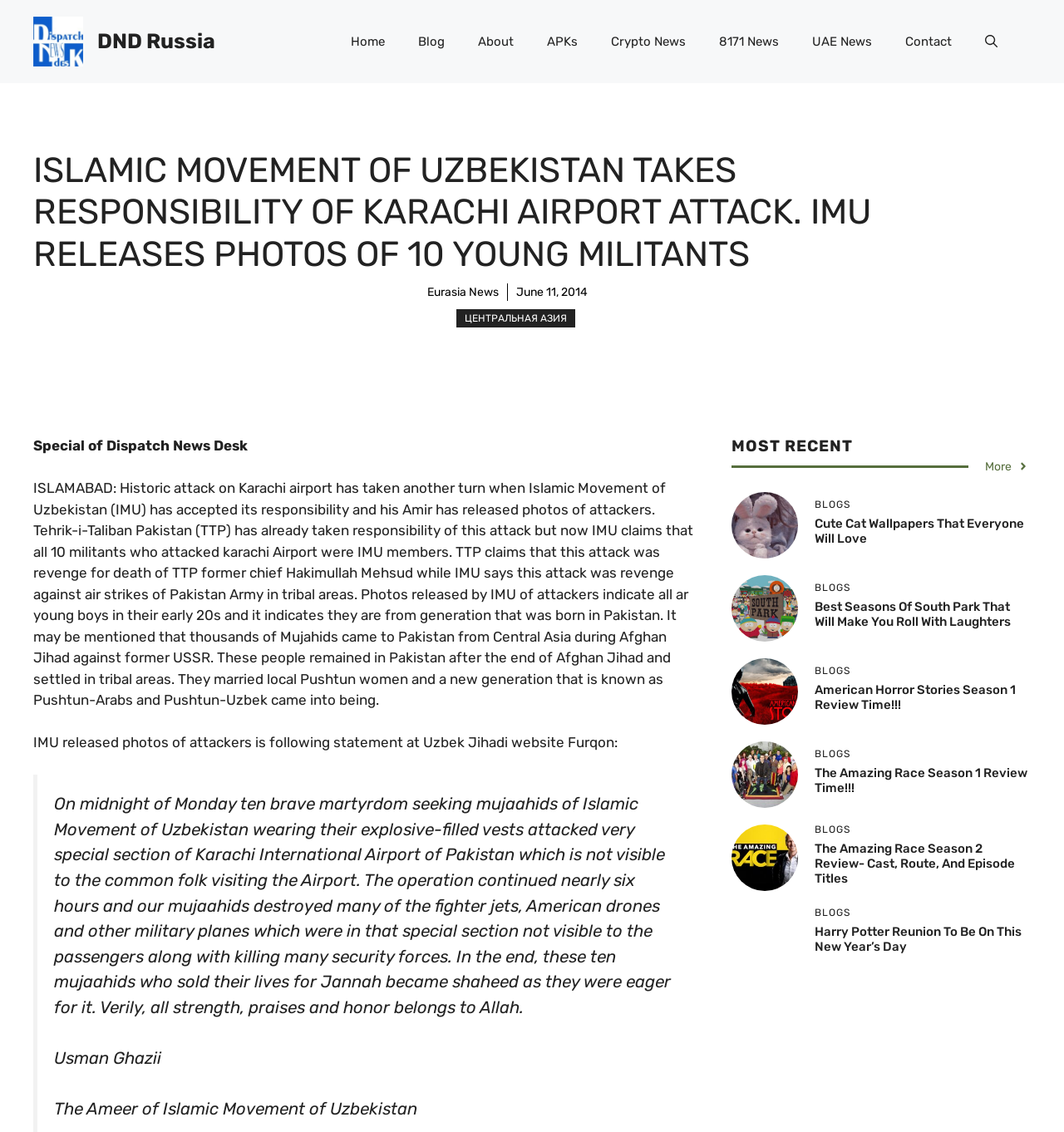Identify the bounding box coordinates for the element you need to click to achieve the following task: "View 'Cute Cat Wallpapers'". Provide the bounding box coordinates as four float numbers between 0 and 1, in the form [left, top, right, bottom].

[0.688, 0.455, 0.75, 0.47]